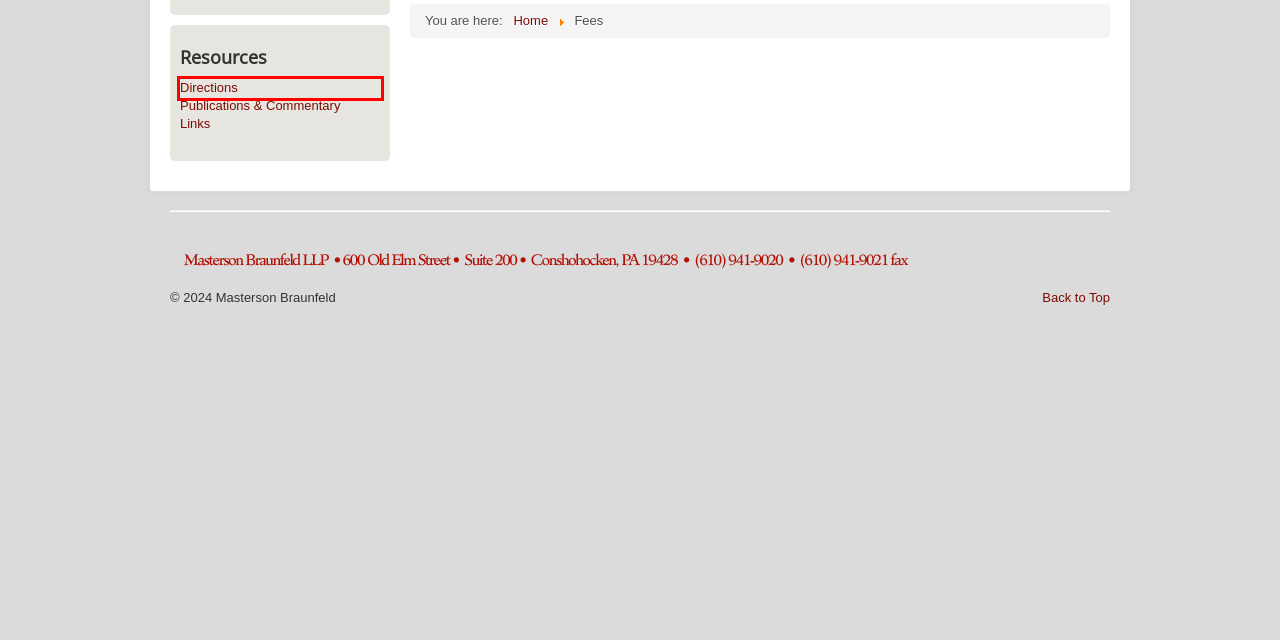Examine the webpage screenshot and identify the UI element enclosed in the red bounding box. Pick the webpage description that most accurately matches the new webpage after clicking the selected element. Here are the candidates:
A. Andrew L. Braunfeld - Masterson Braunfeld
B. Publications & Commentary - Masterson Braunfeld
C. What We're About - Masterson Braunfeld
D. Michael Braunfeld - Masterson Braunfeld
E. What Is Alternative Dispute Resolution? - Masterson Braunfeld
F. Links - Masterson Braunfeld
G. Directions - Masterson Braunfeld
H. Contact Us - Masterson Braunfeld

G